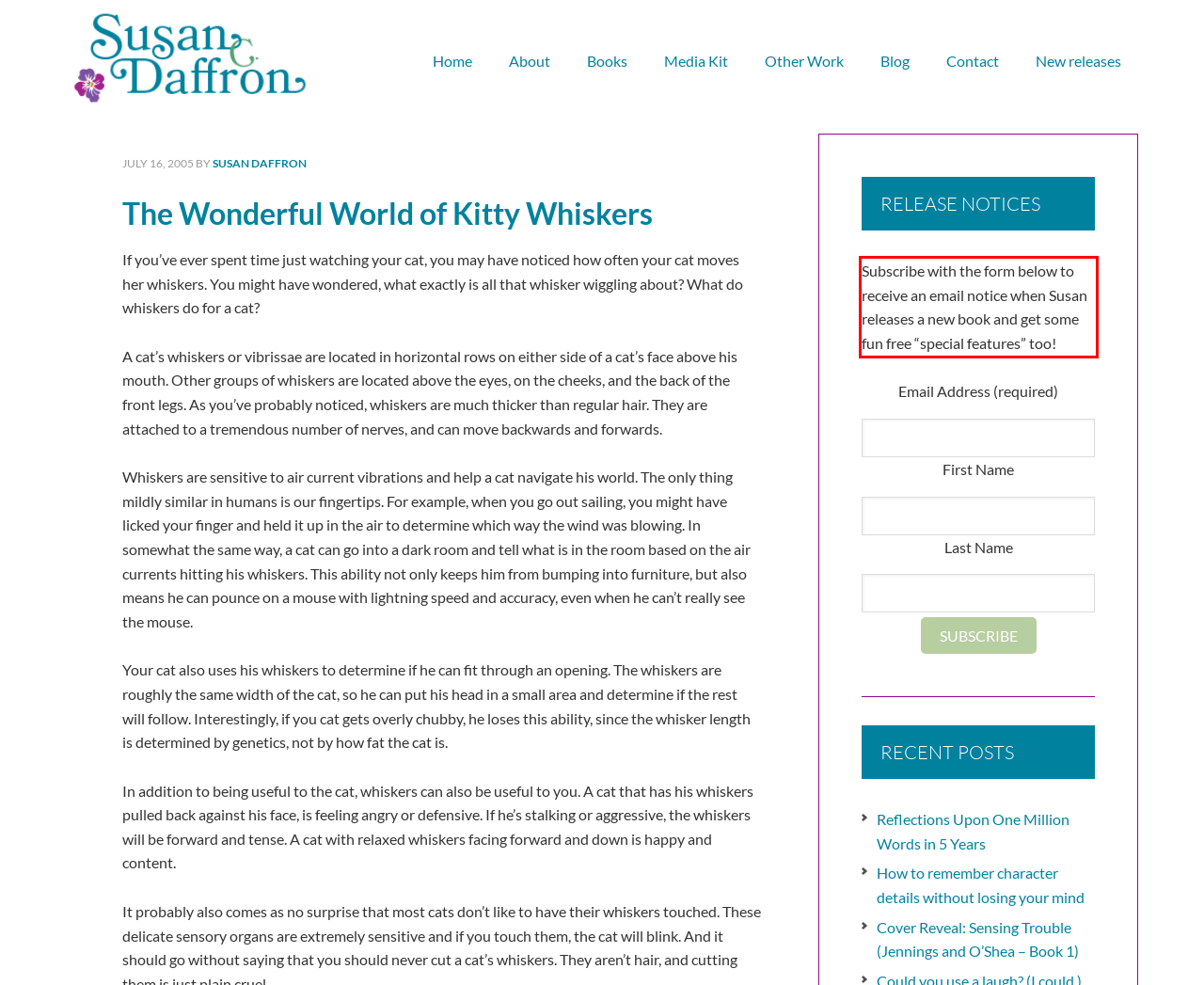Please perform OCR on the text within the red rectangle in the webpage screenshot and return the text content.

Subscribe with the form below to receive an email notice when Susan releases a new book and get some fun free “special features” too!